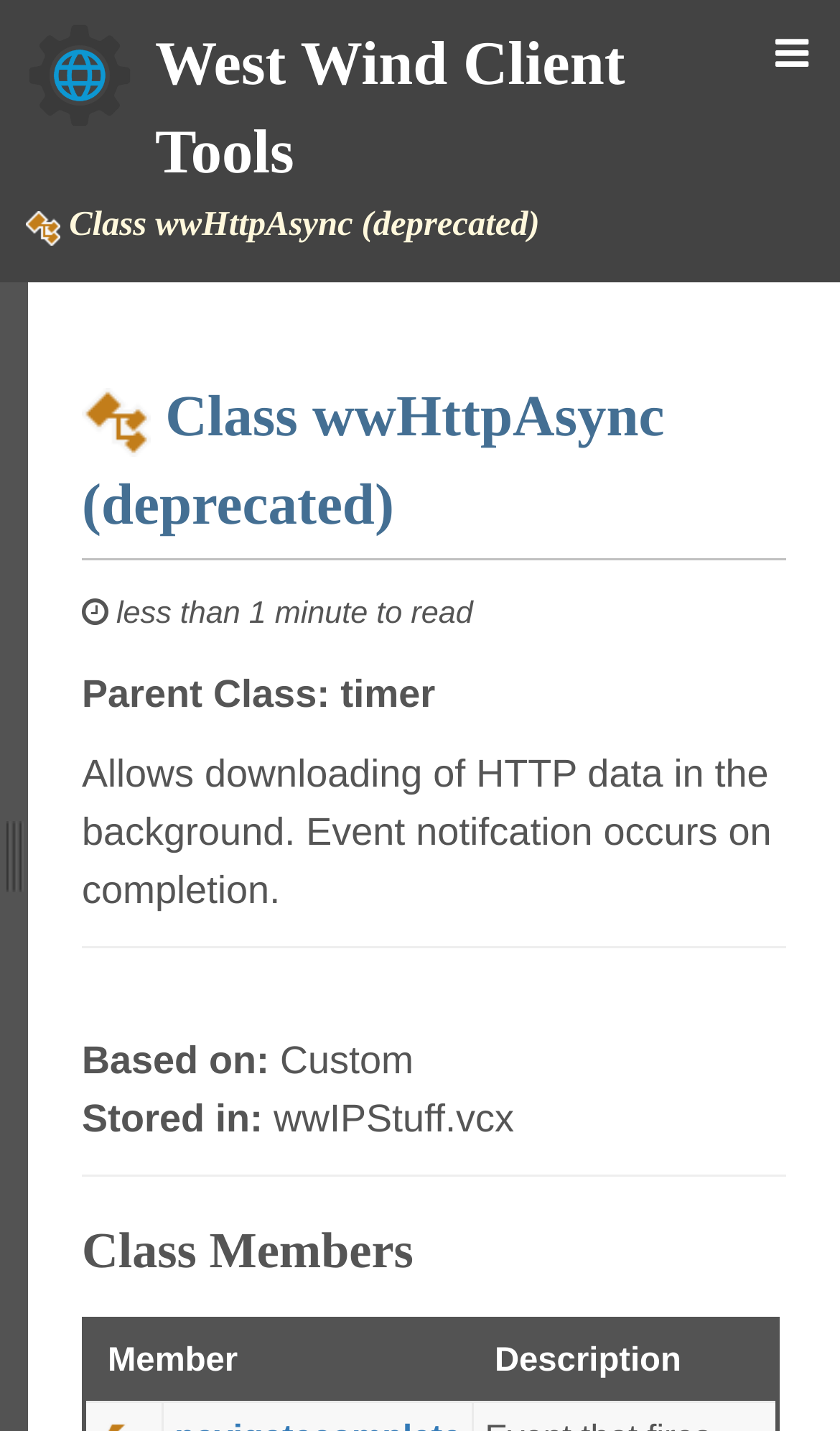Extract the bounding box coordinates for the described element: "parent_node: Home title="Expand all topics"". The coordinates should be represented as four float numbers between 0 and 1: [left, top, right, bottom].

[0.019, 0.198, 0.101, 0.243]